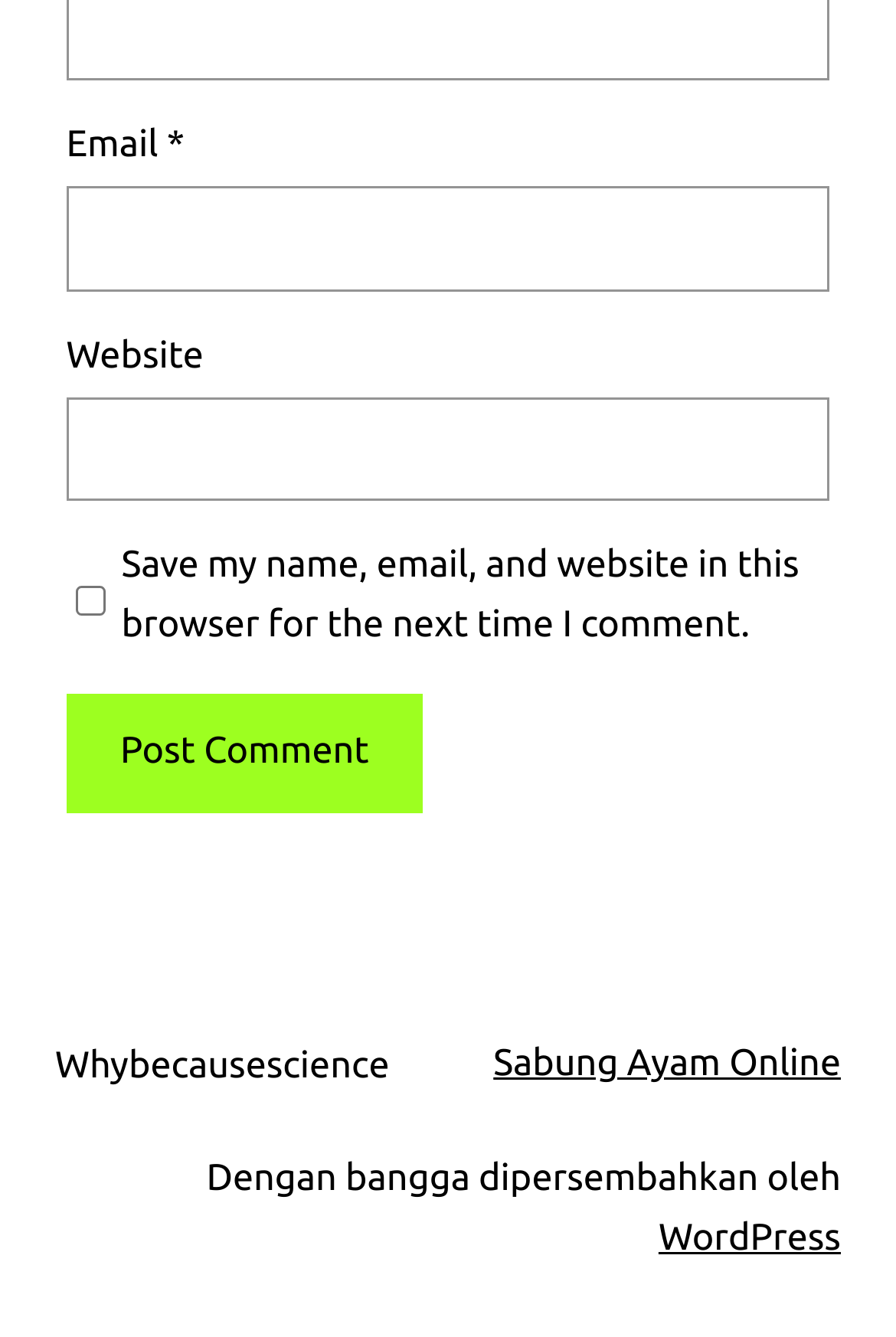Given the description of the UI element: "WordPress", predict the bounding box coordinates in the form of [left, top, right, bottom], with each value being a float between 0 and 1.

[0.735, 0.911, 0.938, 0.942]